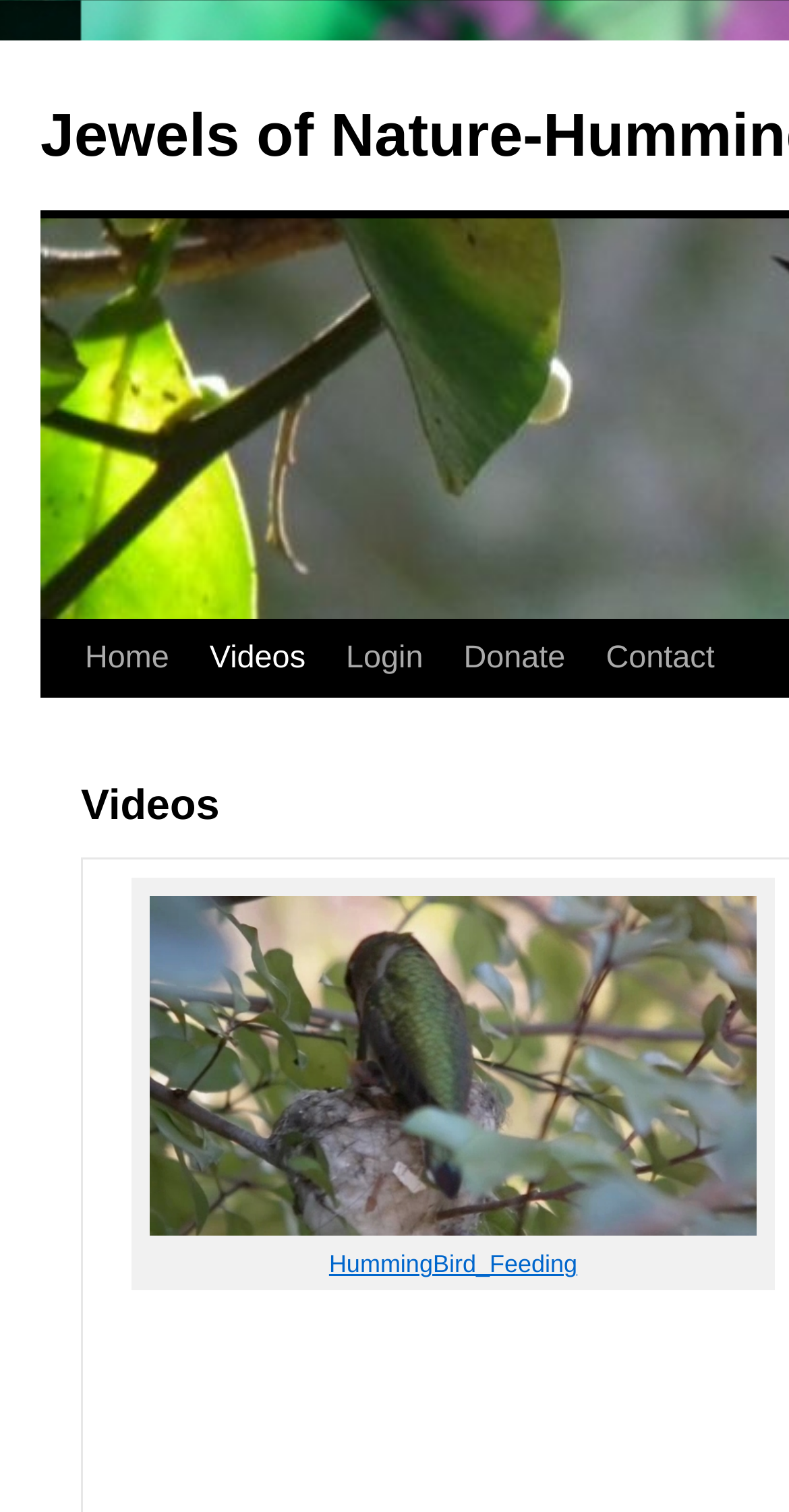Give a short answer using one word or phrase for the question:
How many elements are in the main content area?

3